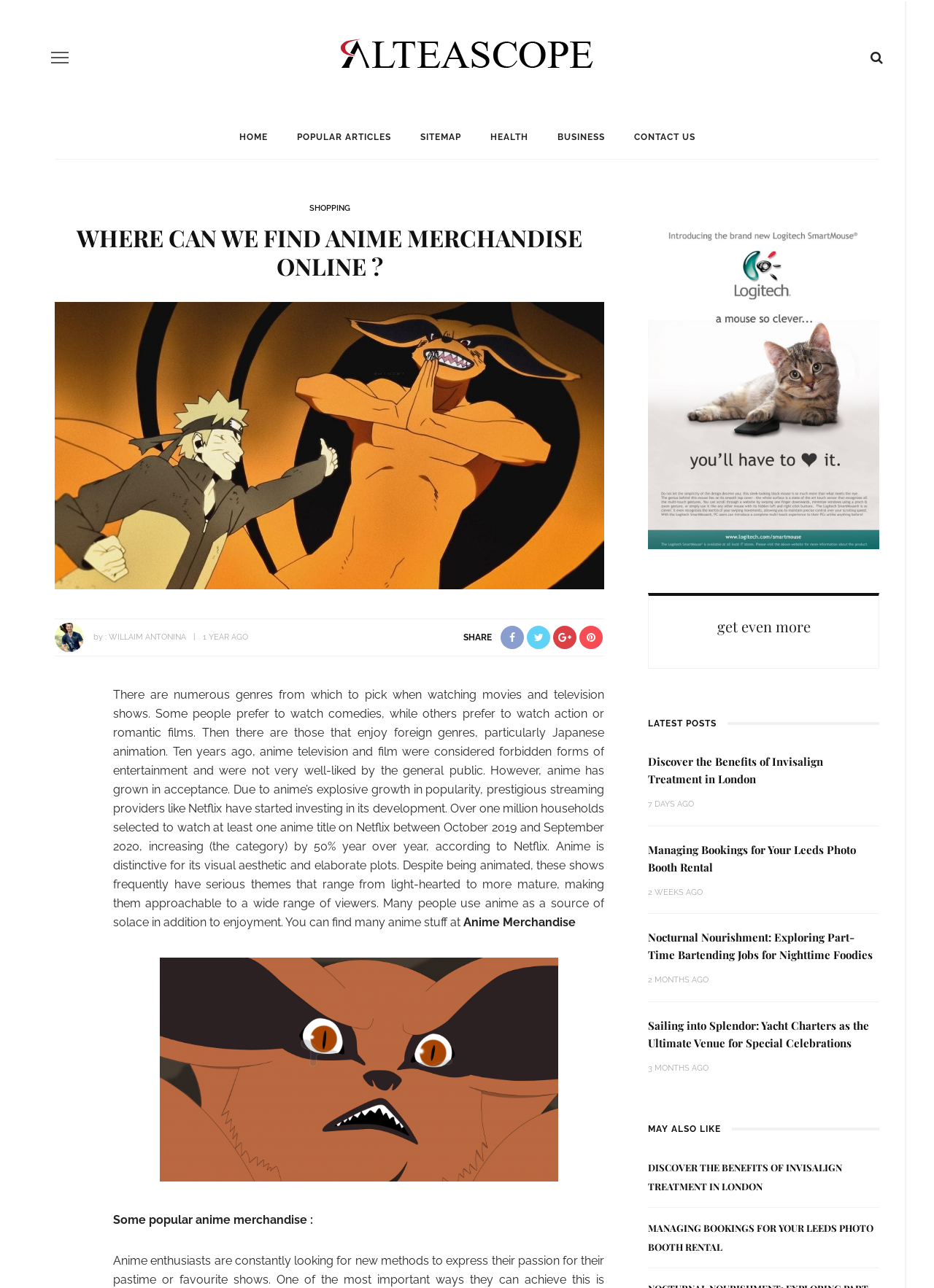Pinpoint the bounding box coordinates for the area that should be clicked to perform the following instruction: "Explore the 'Anime Clothing' category".

[0.059, 0.34, 0.647, 0.351]